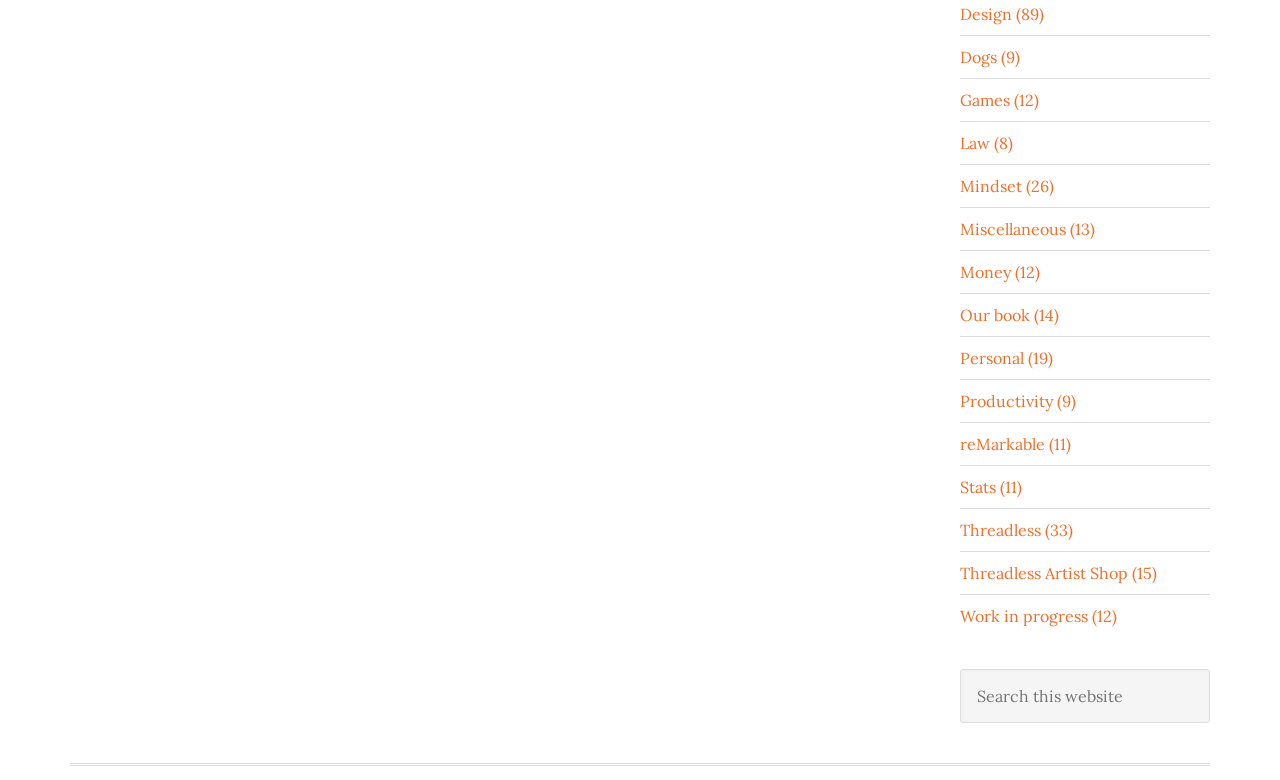Can you specify the bounding box coordinates of the area that needs to be clicked to fulfill the following instruction: "Click on reMarkable"?

[0.75, 0.557, 0.837, 0.582]